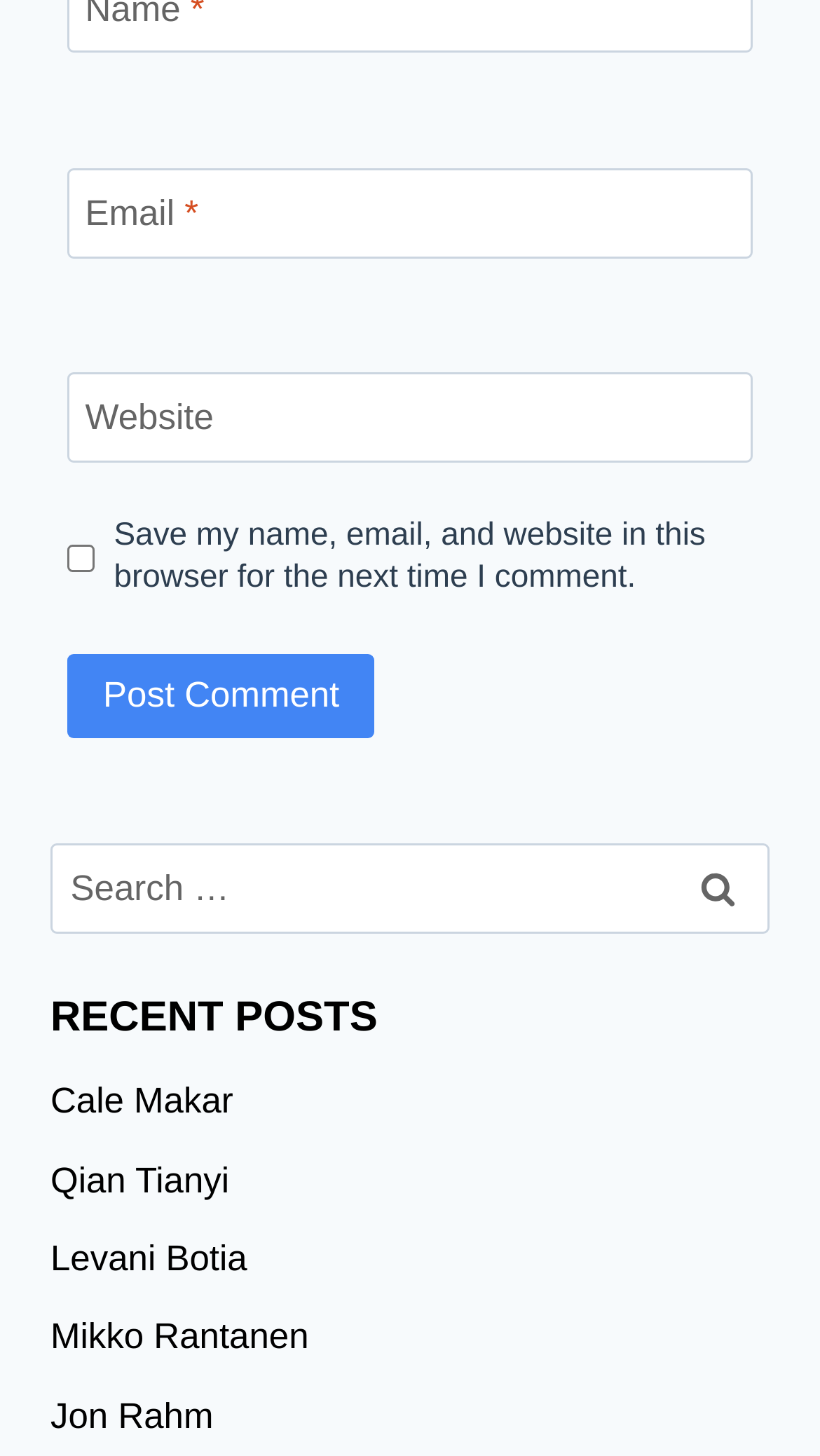Please determine the bounding box coordinates of the section I need to click to accomplish this instruction: "Check the save comment option".

[0.082, 0.374, 0.115, 0.392]